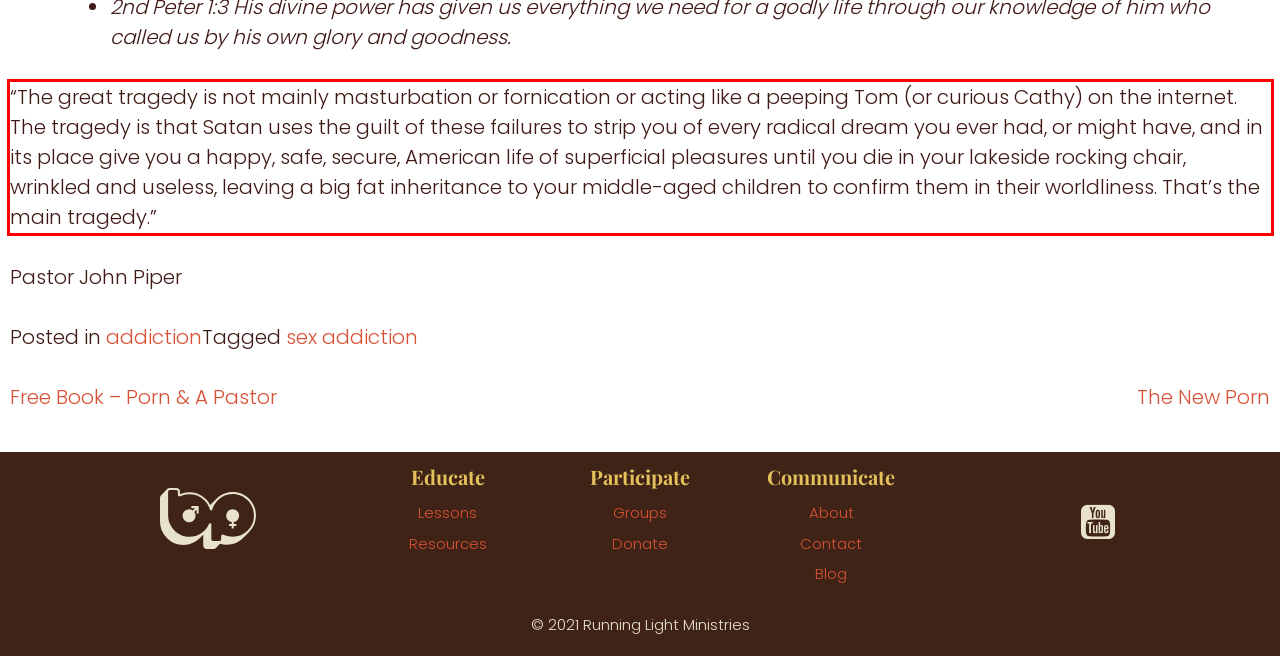Examine the screenshot of the webpage, locate the red bounding box, and generate the text contained within it.

“The great tragedy is not mainly masturbation or fornication or acting like a peeping Tom (or curious Cathy) on the internet. The tragedy is that Satan uses the guilt of these failures to strip you of every radical dream you ever had, or might have, and in its place give you a happy, safe, secure, American life of superficial pleasures until you die in your lakeside rocking chair, wrinkled and useless, leaving a big fat inheritance to your middle-aged children to confirm them in their worldliness. That’s the main tragedy.”